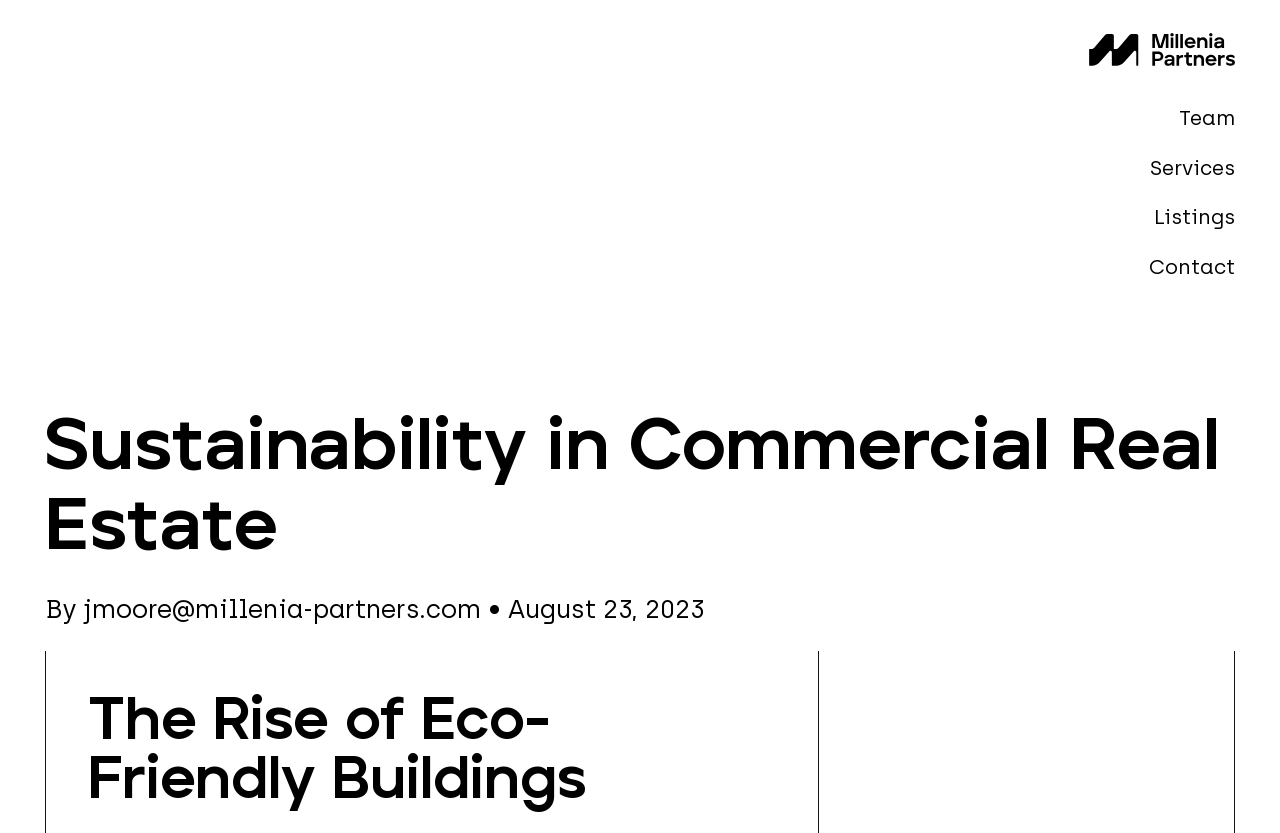What region is mentioned in the webpage?
Answer briefly with a single word or phrase based on the image.

Florida